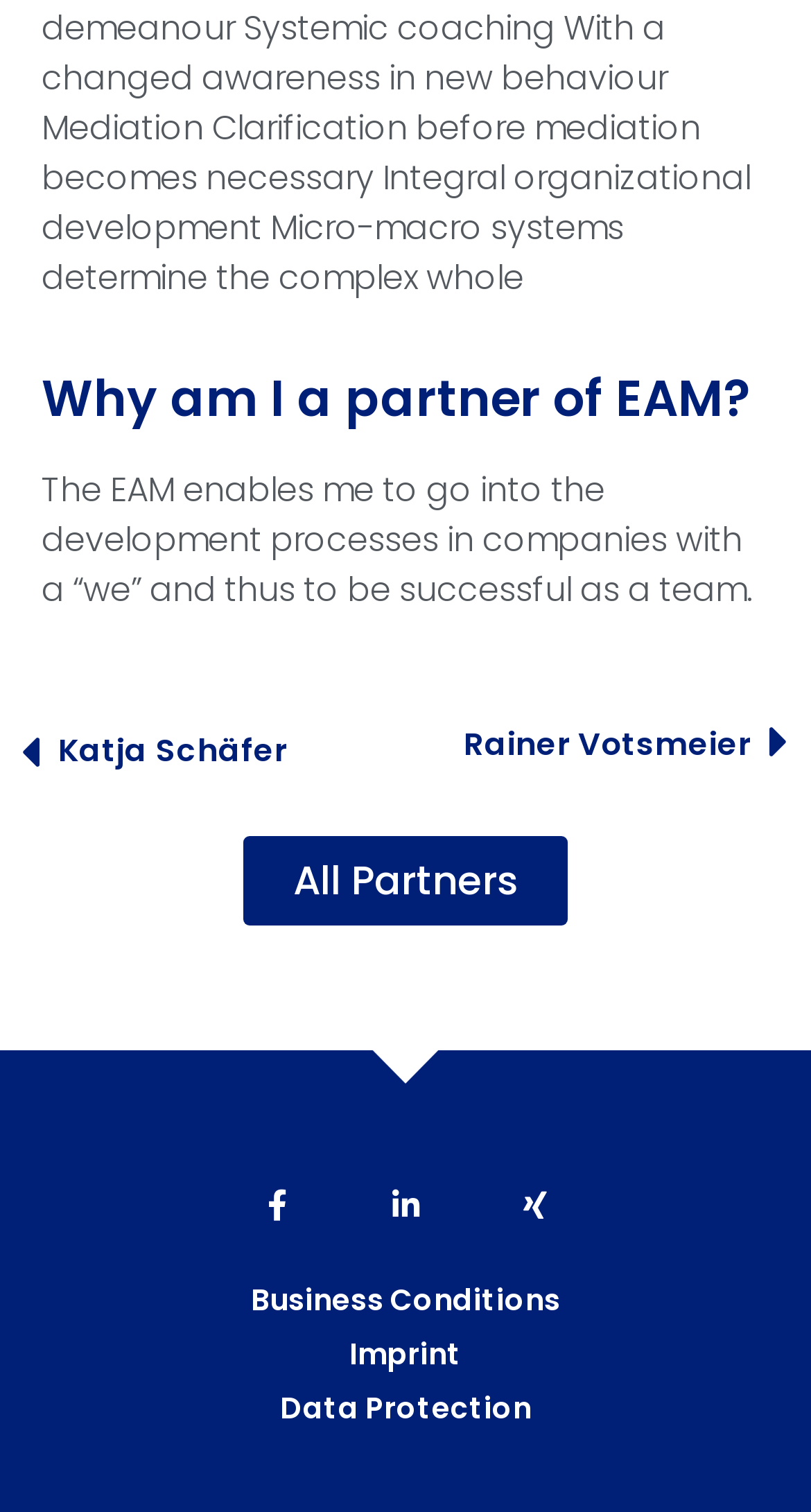What is the name of the previous partner?
Please provide a detailed and thorough answer to the question.

The 'Prev' link has the text 'Katja Schäfer', which suggests that Katja Schäfer is the previous partner.